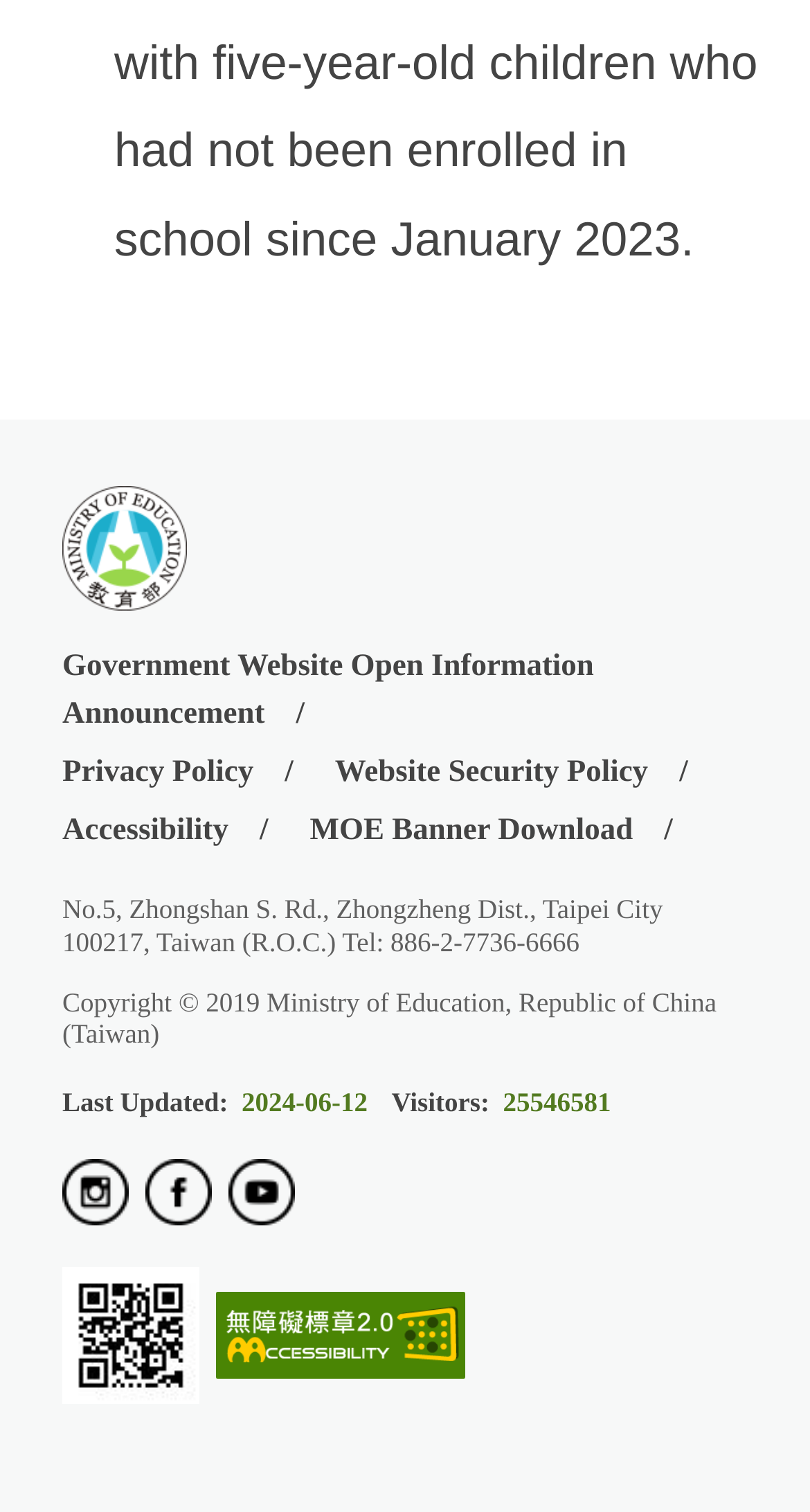What is the address of the Ministry of Education?
Analyze the image and provide a thorough answer to the question.

I found the address by looking at the static text element at the bottom of the page, which contains the address of the Ministry of Education.